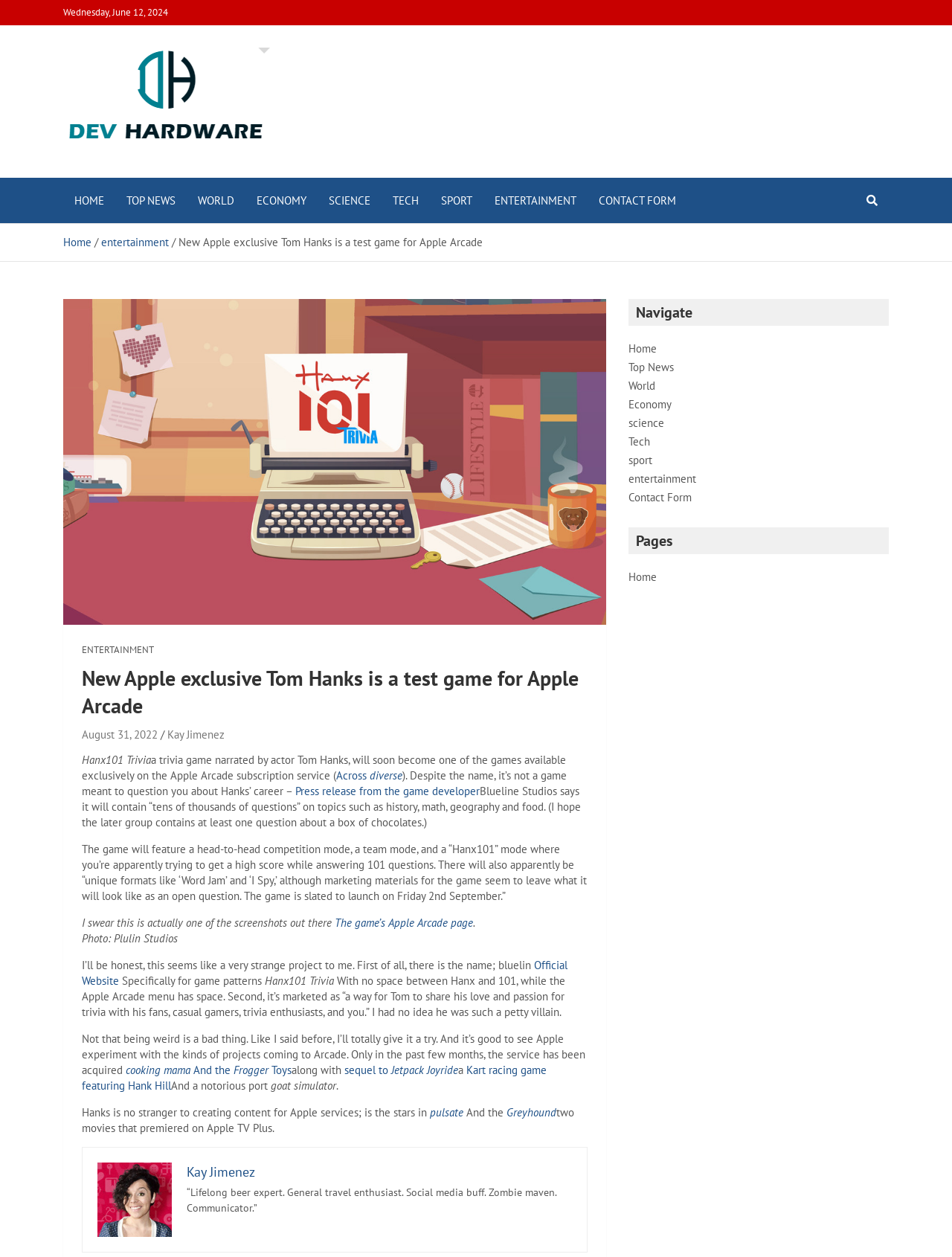Please specify the bounding box coordinates of the area that should be clicked to accomplish the following instruction: "View 'Home'". The coordinates should consist of four float numbers between 0 and 1, i.e., [left, top, right, bottom].

[0.066, 0.142, 0.121, 0.178]